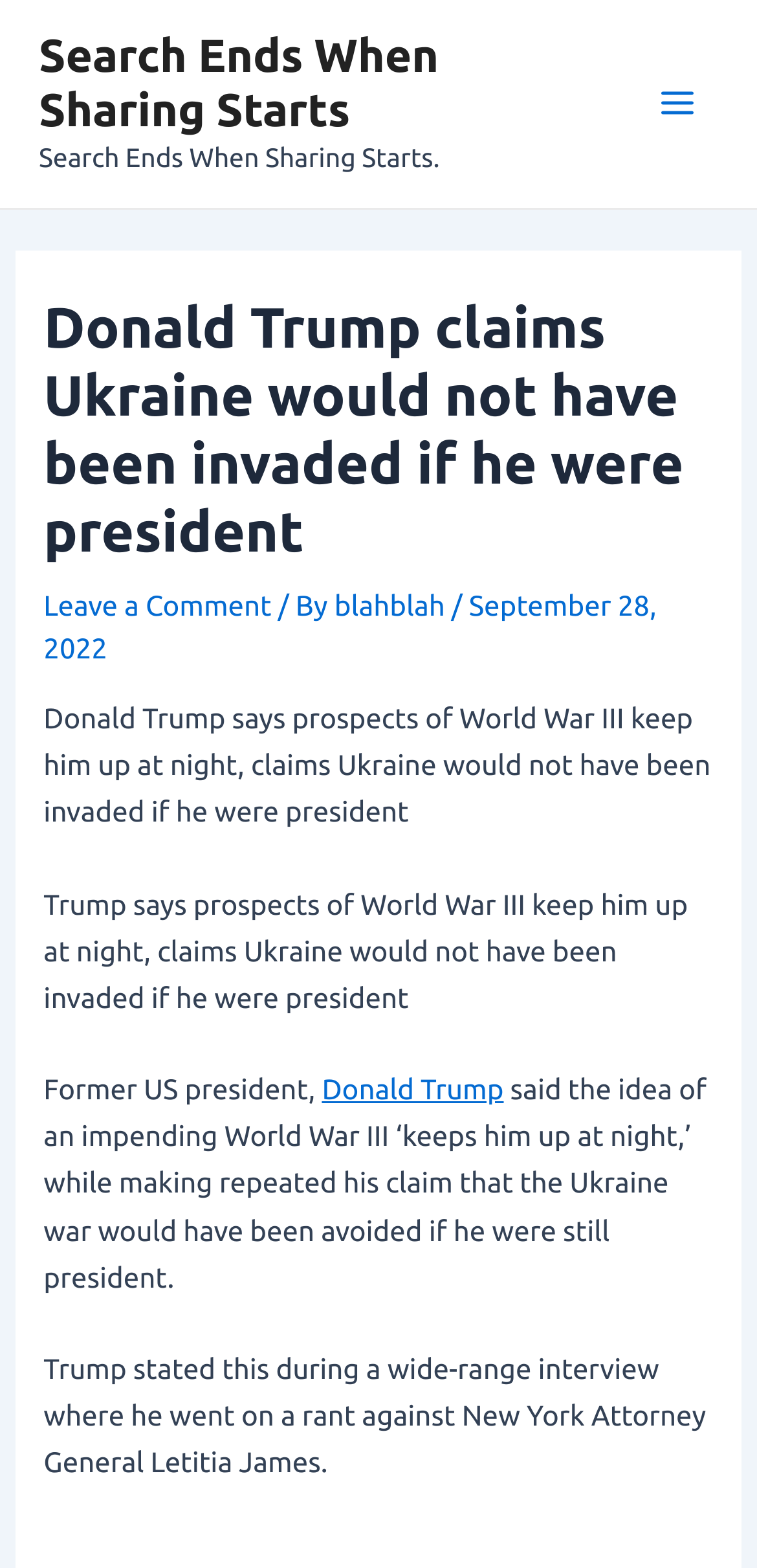What is the author of the article?
Please interpret the details in the image and answer the question thoroughly.

I found the answer by examining the text content of the webpage, specifically the section below the article title which mentions the date and the author, but in this case, the author is not specified.